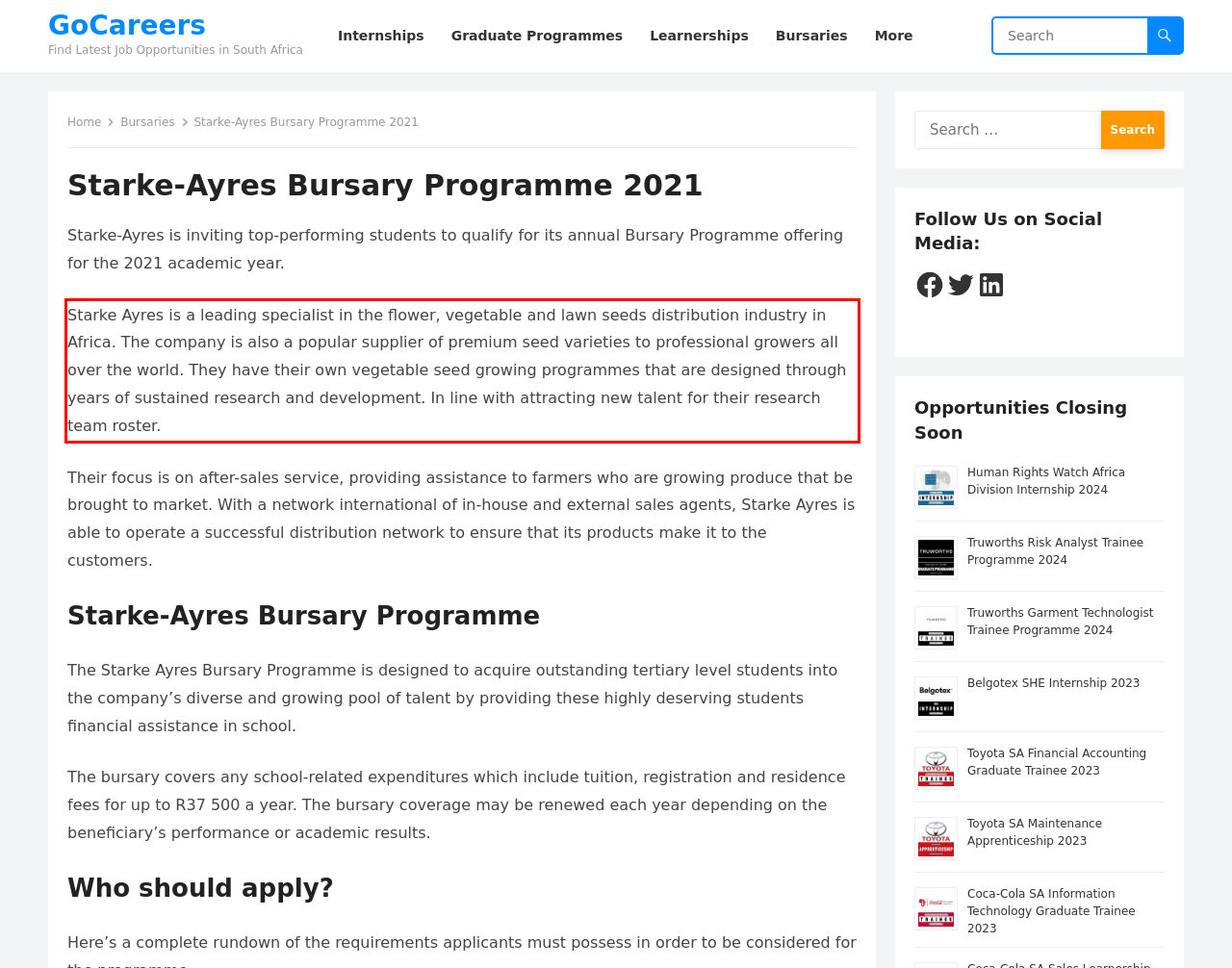View the screenshot of the webpage and identify the UI element surrounded by a red bounding box. Extract the text contained within this red bounding box.

Starke Ayres is a leading specialist in the flower, vegetable and lawn seeds distribution industry in Africa. The company is also a popular supplier of premium seed varieties to professional growers all over the world. They have their own vegetable seed growing programmes that are designed through years of sustained research and development. In line with attracting new talent for their research team roster.